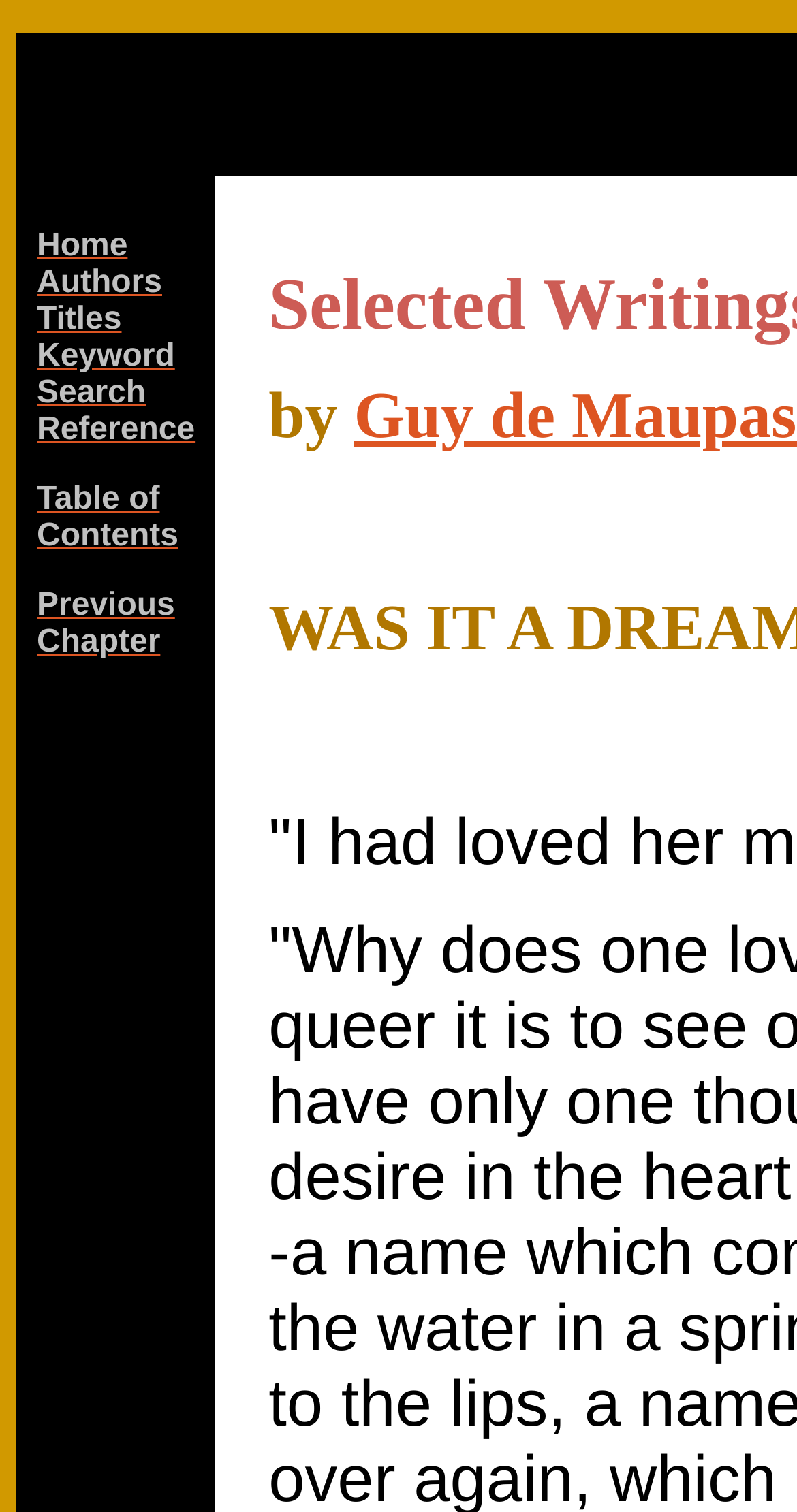Answer with a single word or phrase: 
What is the first navigation link?

Home